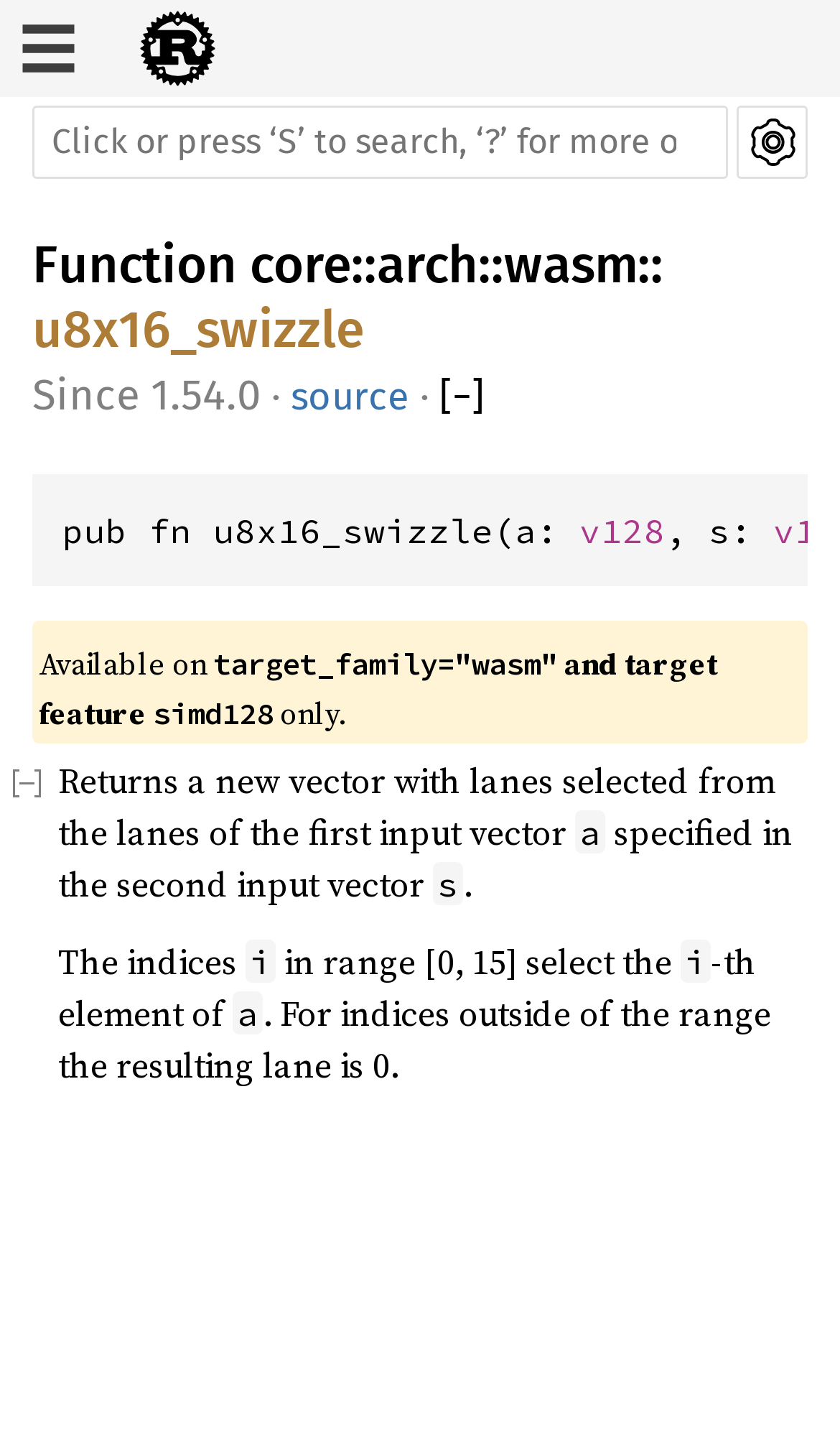Locate the bounding box coordinates of the region to be clicked to comply with the following instruction: "Change settings". The coordinates must be four float numbers between 0 and 1, in the form [left, top, right, bottom].

[0.877, 0.074, 0.962, 0.125]